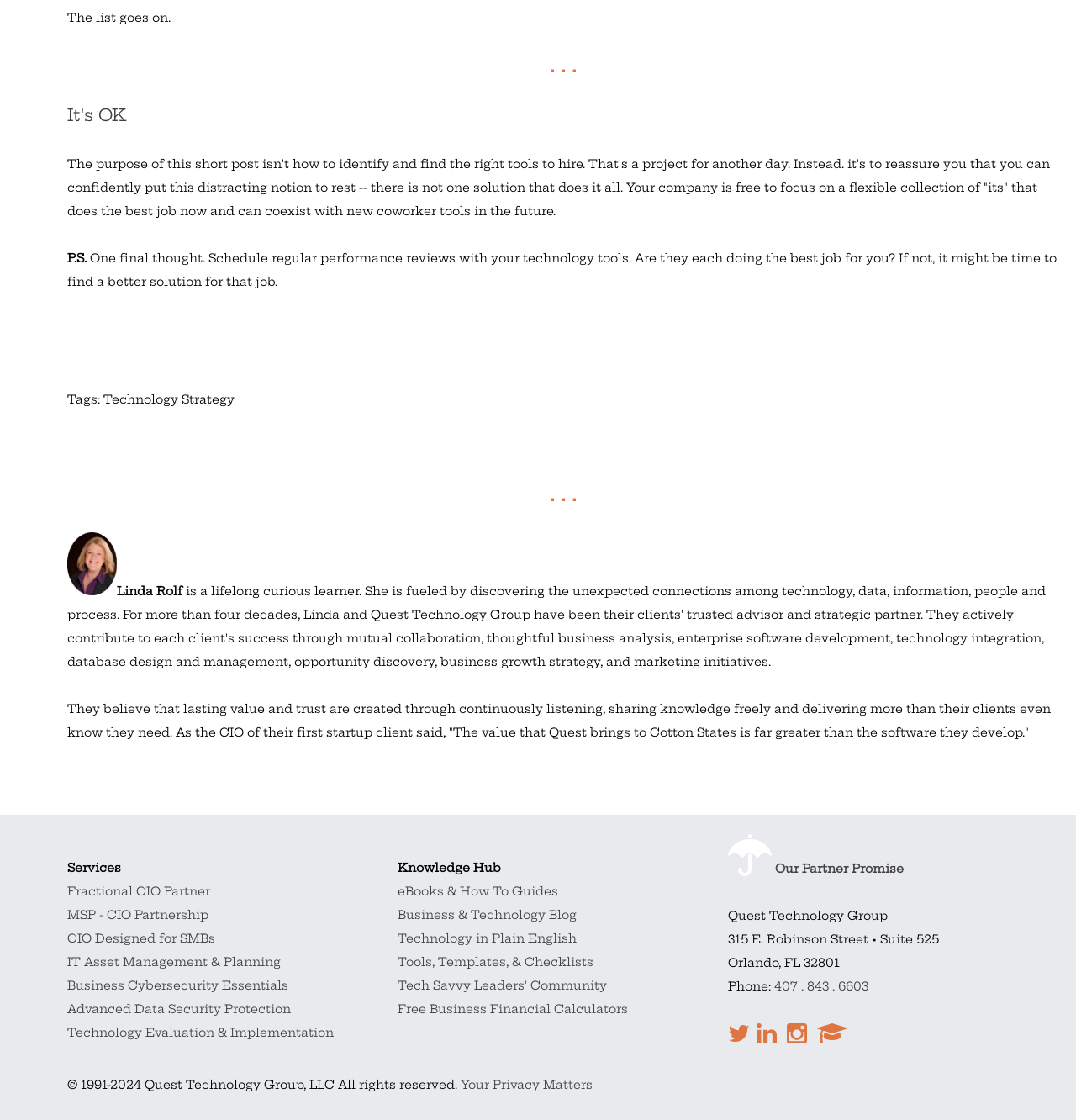Can you show the bounding box coordinates of the region to click on to complete the task described in the instruction: "Read the article 'The rule capping credit card late fees at $8 is on hold — here’s what it means for you'"?

None